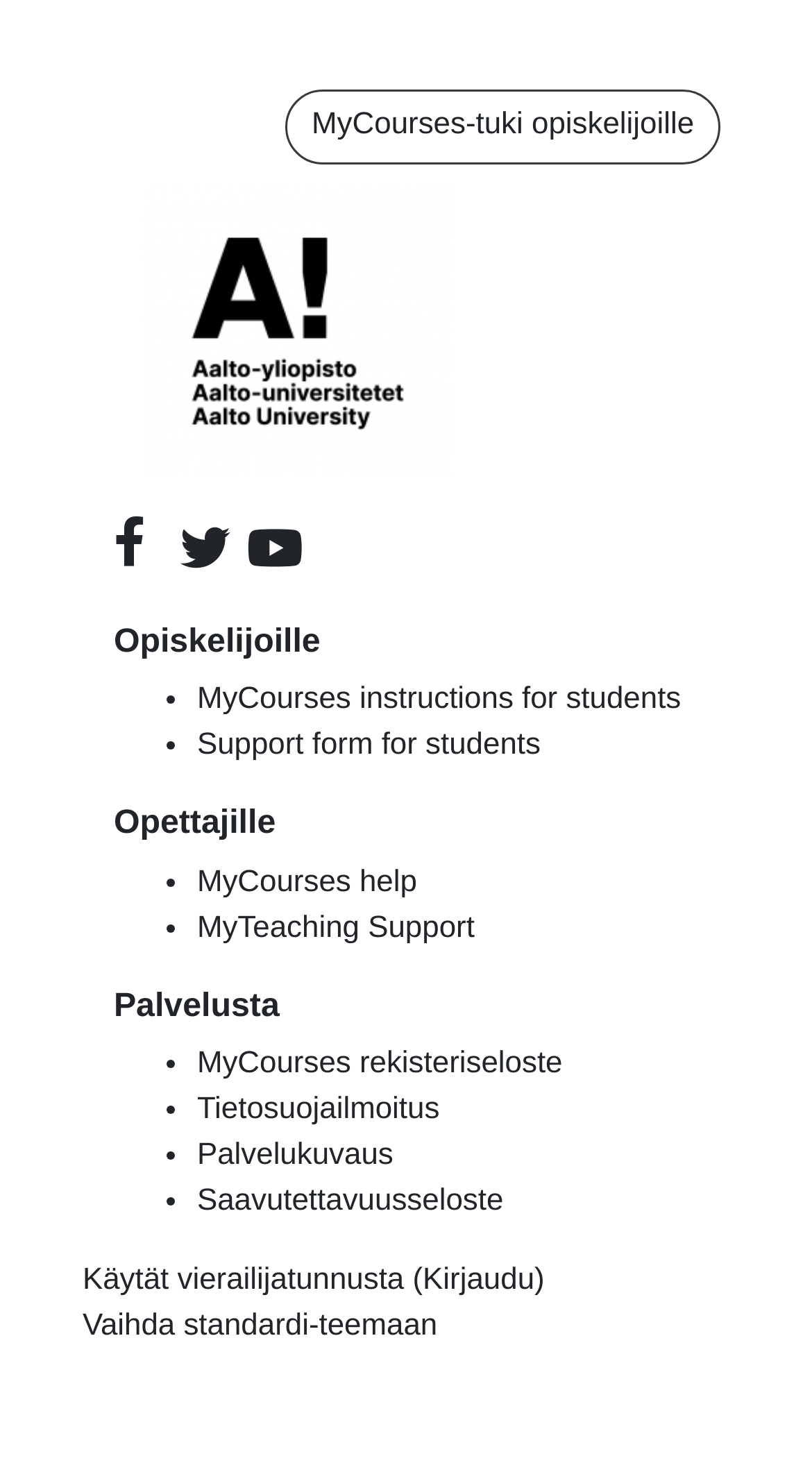Give the bounding box coordinates for the element described as: "Support form for students".

[0.243, 0.496, 0.666, 0.518]